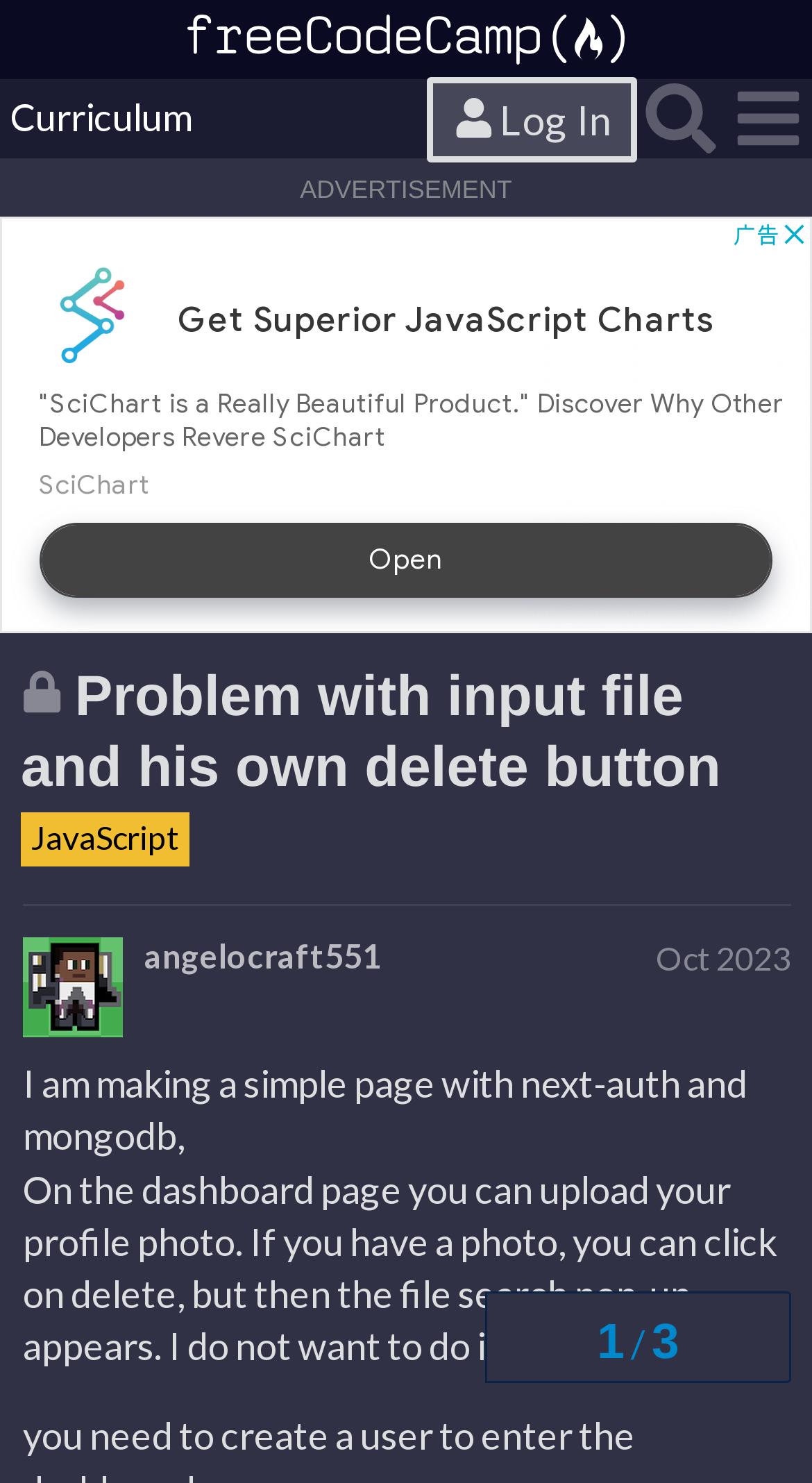Give a concise answer using one word or a phrase to the following question:
What is the category of the discussion?

JavaScript